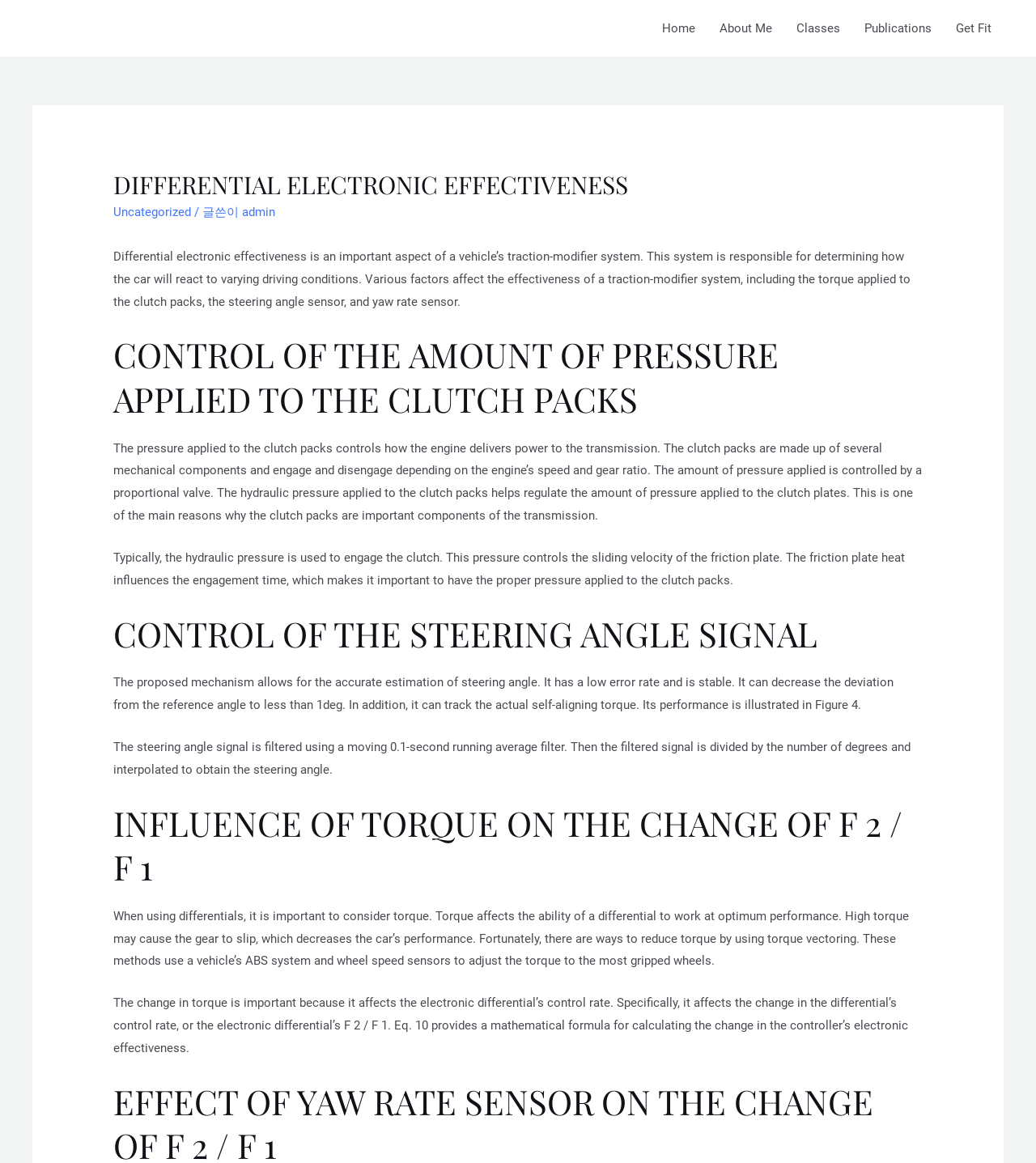Identify the webpage's primary heading and generate its text.

DIFFERENTIAL ELECTRONIC EFFECTIVENESS